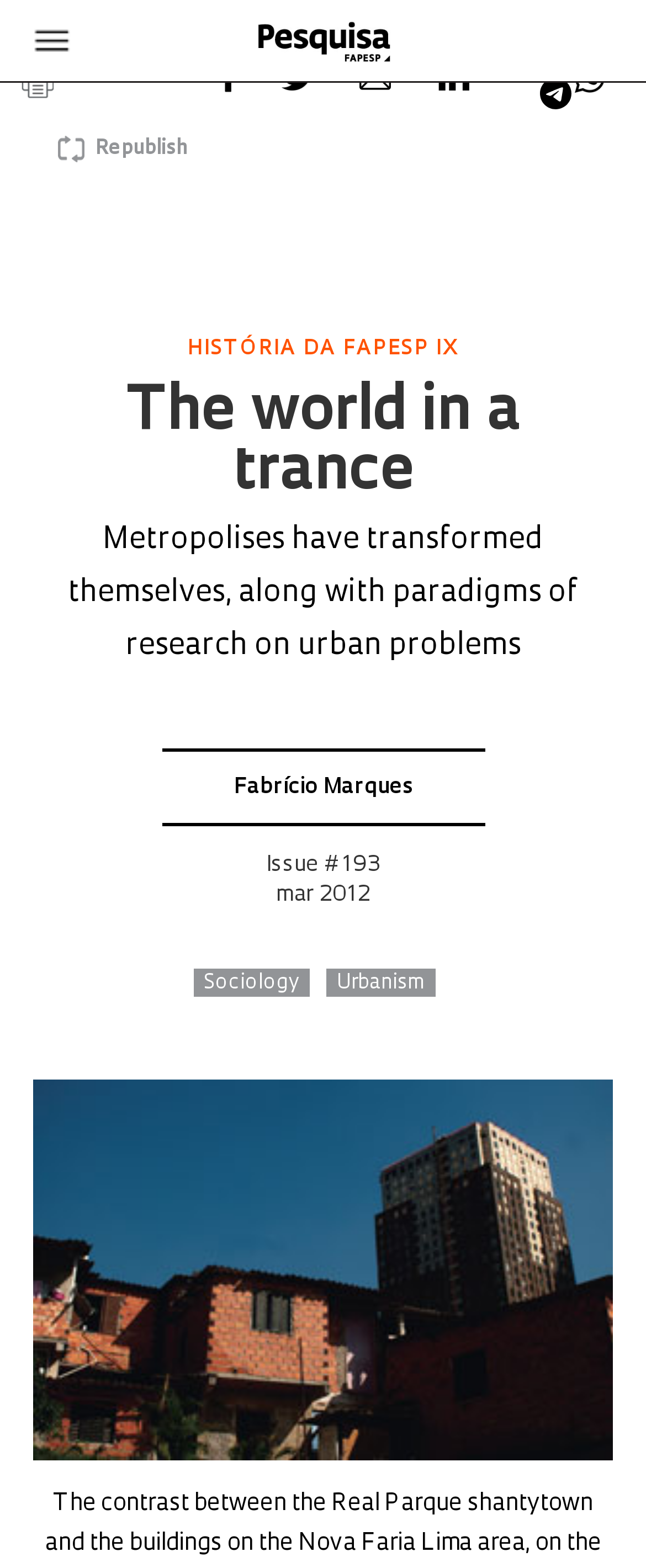Determine the bounding box coordinates (top-left x, top-left y, bottom-right x, bottom-right y) of the UI element described in the following text: Republish

[0.09, 0.072, 0.29, 0.118]